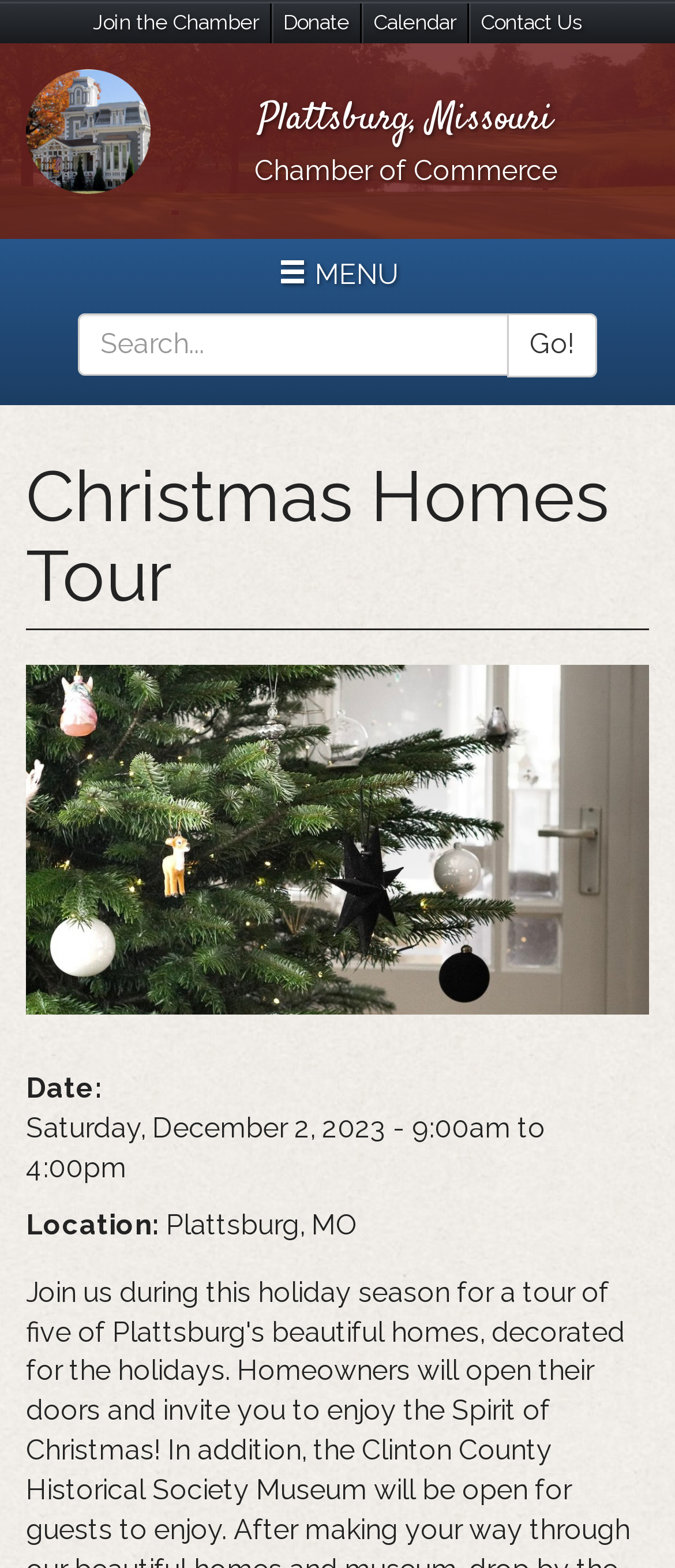Summarize the contents and layout of the webpage in detail.

The webpage is about the Christmas Homes Tour in Plattsburg, Missouri. At the top, there is a search bar with a "Search *" textbox and a "Go!" button to the right. Below the search bar, there is a heading that reads "Christmas Homes Tour" in a prominent font. 

To the right of the heading, there is a large image, likely a promotional photo for the event. Below the image, there are several lines of text that provide details about the event. The first line reads "Date: Saturday, December 2, 2023 - 9:00am to 4:00pm". The second line reads "Location: Plattsburg, MO". 

There is also a link at the bottom left of the page, but its text is not specified. Additionally, there is a generic error message "This field is required." that appears to be related to the search bar, positioned near the top center of the page.